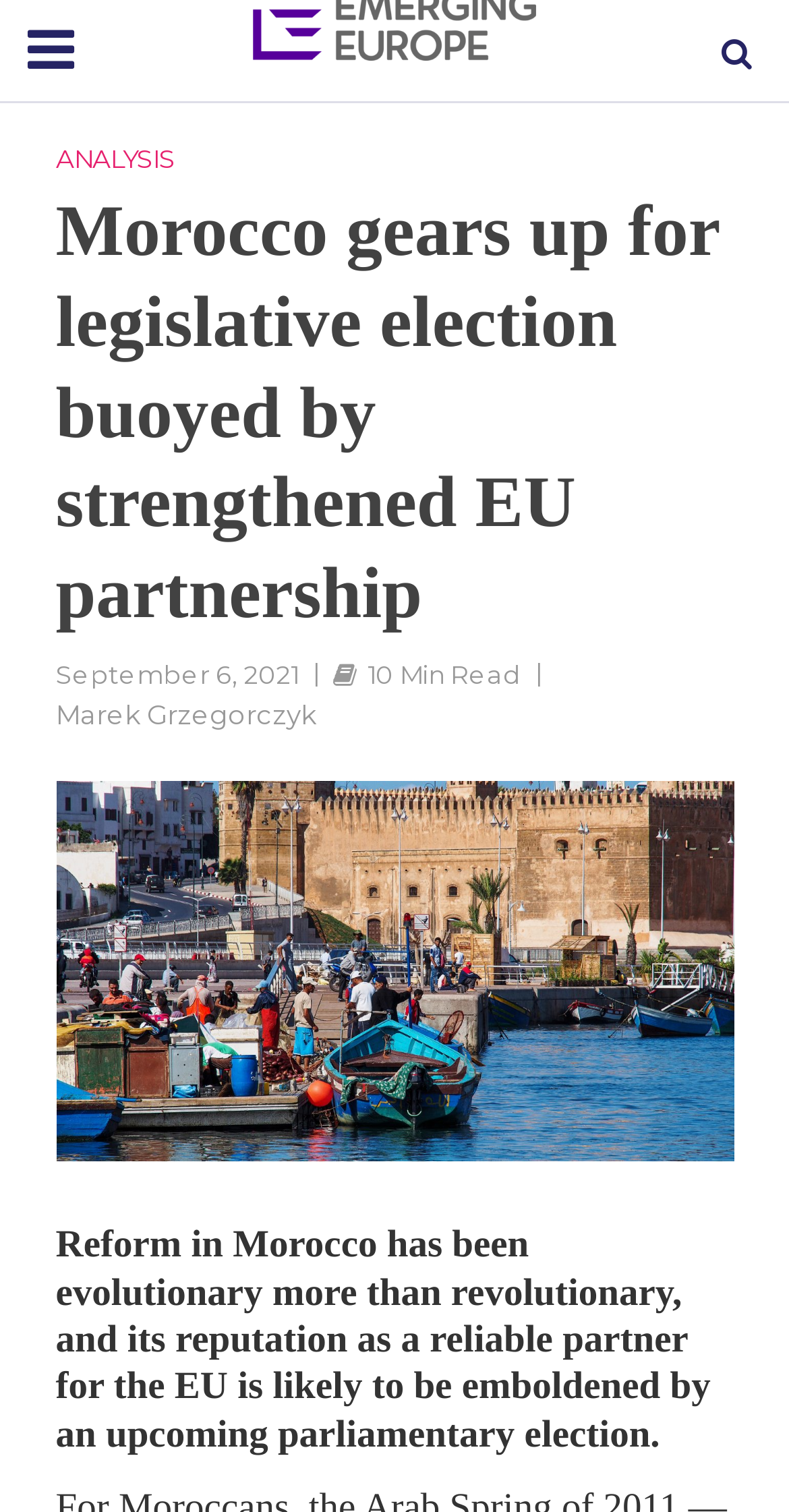Given the element description, predict the bounding box coordinates in the format (top-left x, top-left y, bottom-right x, bottom-right y). Make sure all values are between 0 and 1. Here is the element description: Analysis

[0.071, 0.094, 0.222, 0.123]